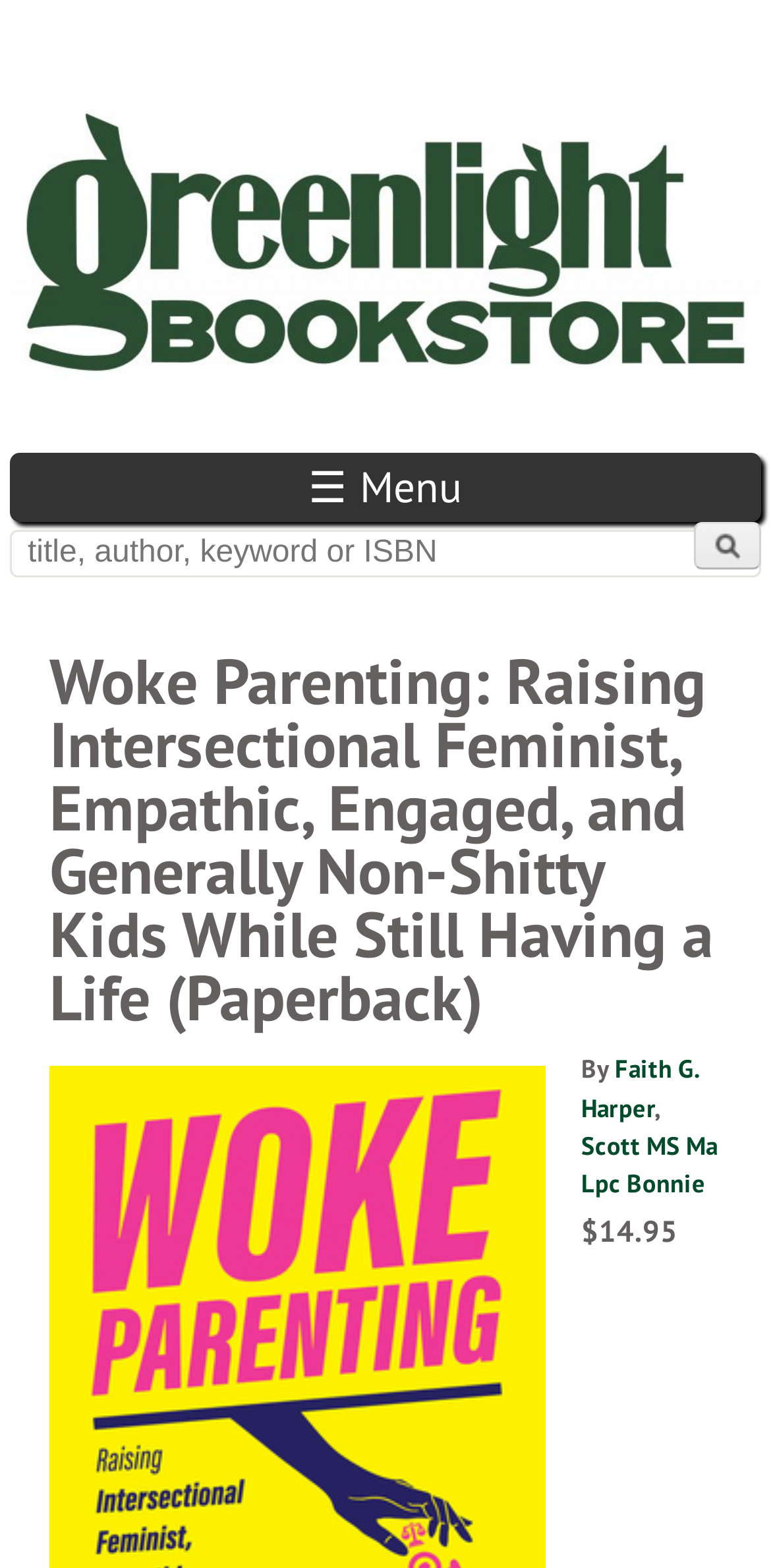Given the description: "Skip to main content", determine the bounding box coordinates of the UI element. The coordinates should be formatted as four float numbers between 0 and 1, [left, top, right, bottom].

[0.254, 0.0, 0.618, 0.001]